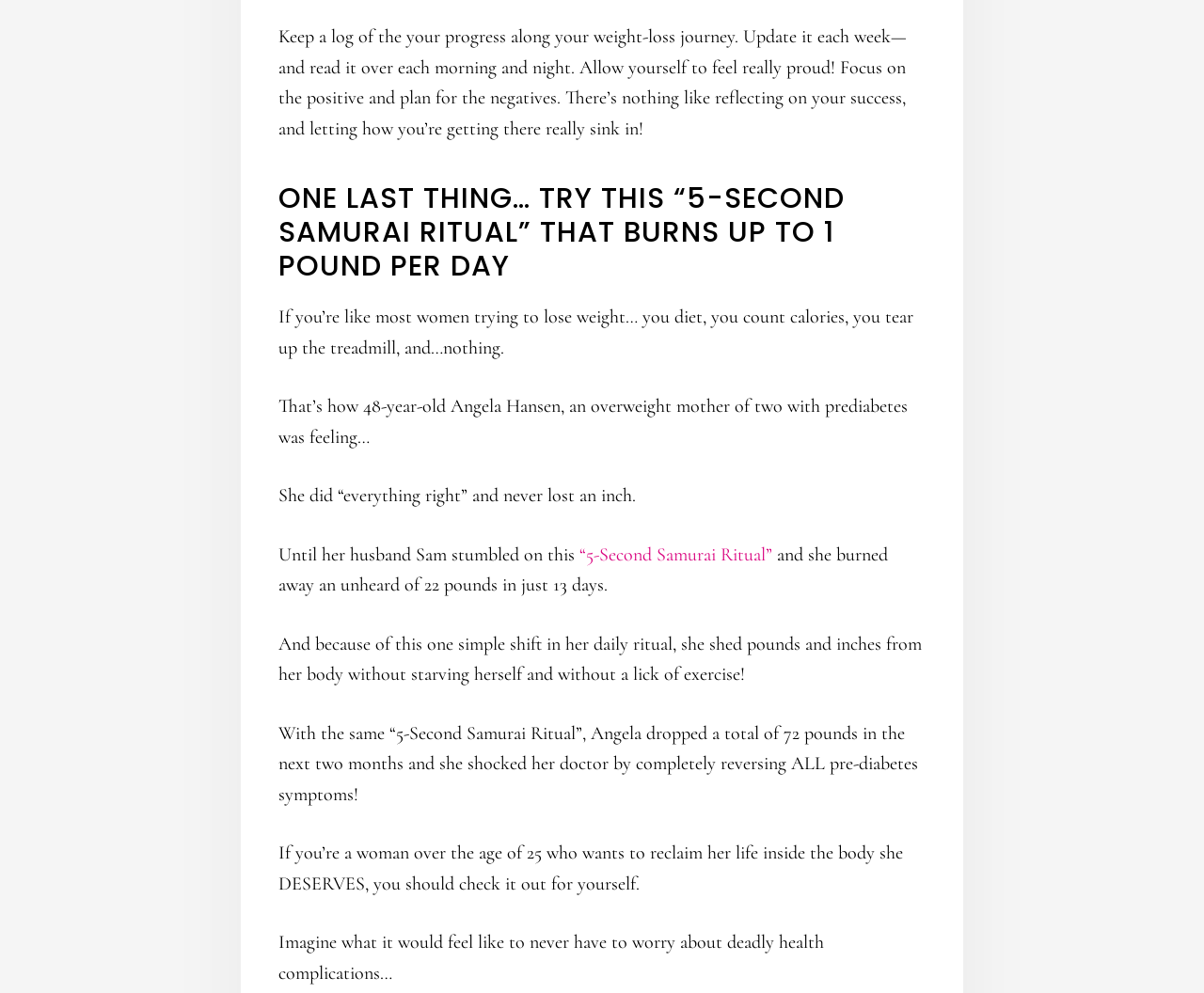What is the recommended daily ritual for weight loss?
Based on the content of the image, thoroughly explain and answer the question.

Based on the webpage content, it is mentioned that Angela Hansen, an overweight mother of two, burned away 22 pounds in just 13 days by incorporating a '5-Second Samurai Ritual' into her daily routine. This ritual is recommended for women over 25 who want to reclaim their lives and achieve weight loss.